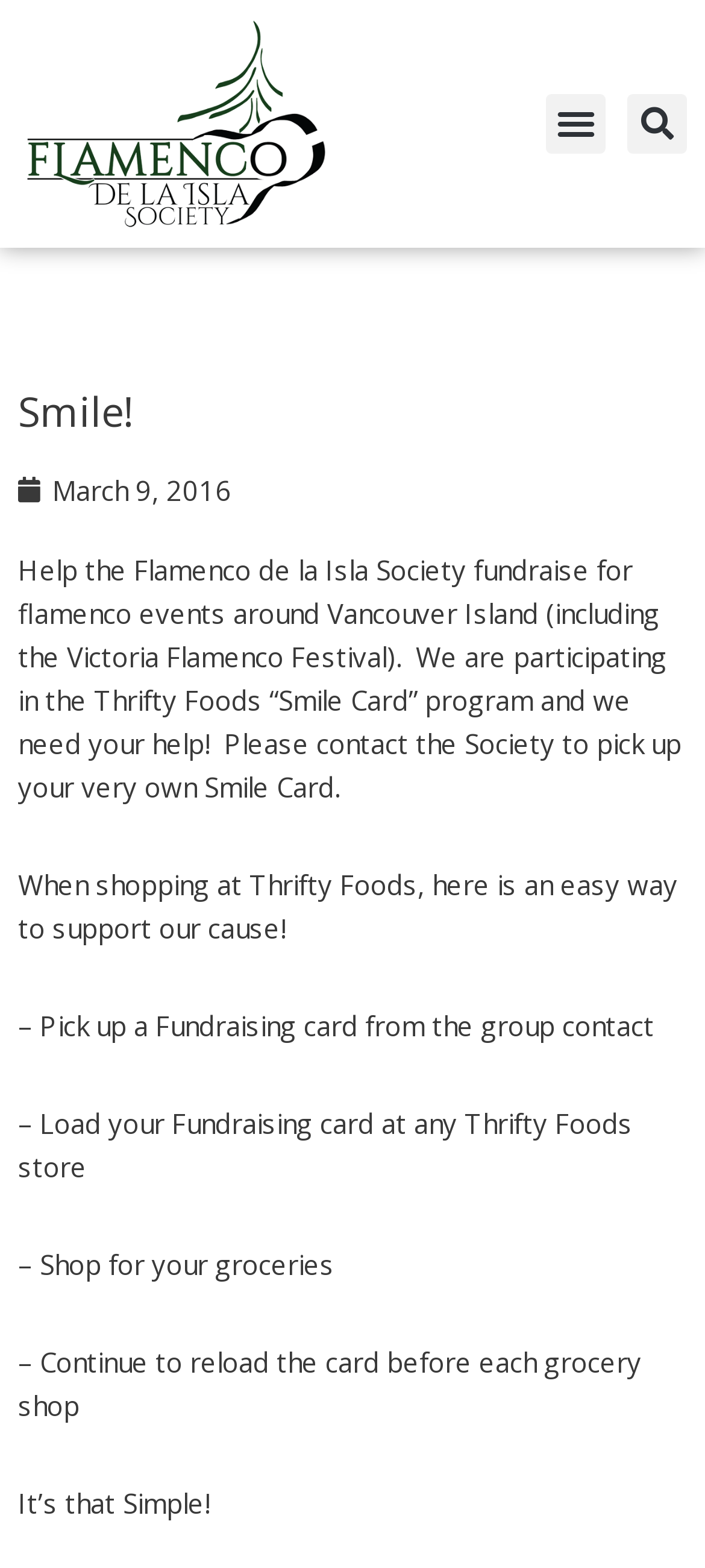Using the webpage screenshot, locate the HTML element that fits the following description and provide its bounding box: "Skip to content".

[0.0, 0.037, 0.077, 0.06]